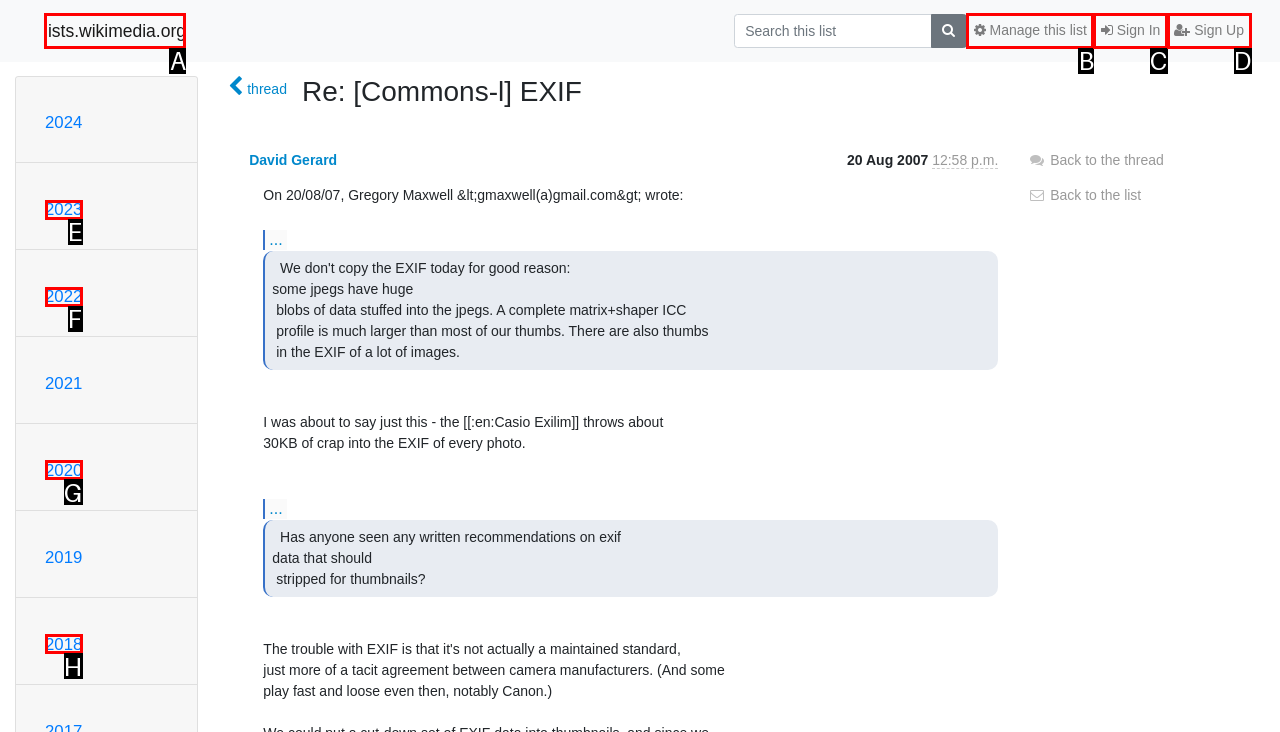Find the HTML element that matches the description: Manage this list
Respond with the corresponding letter from the choices provided.

B